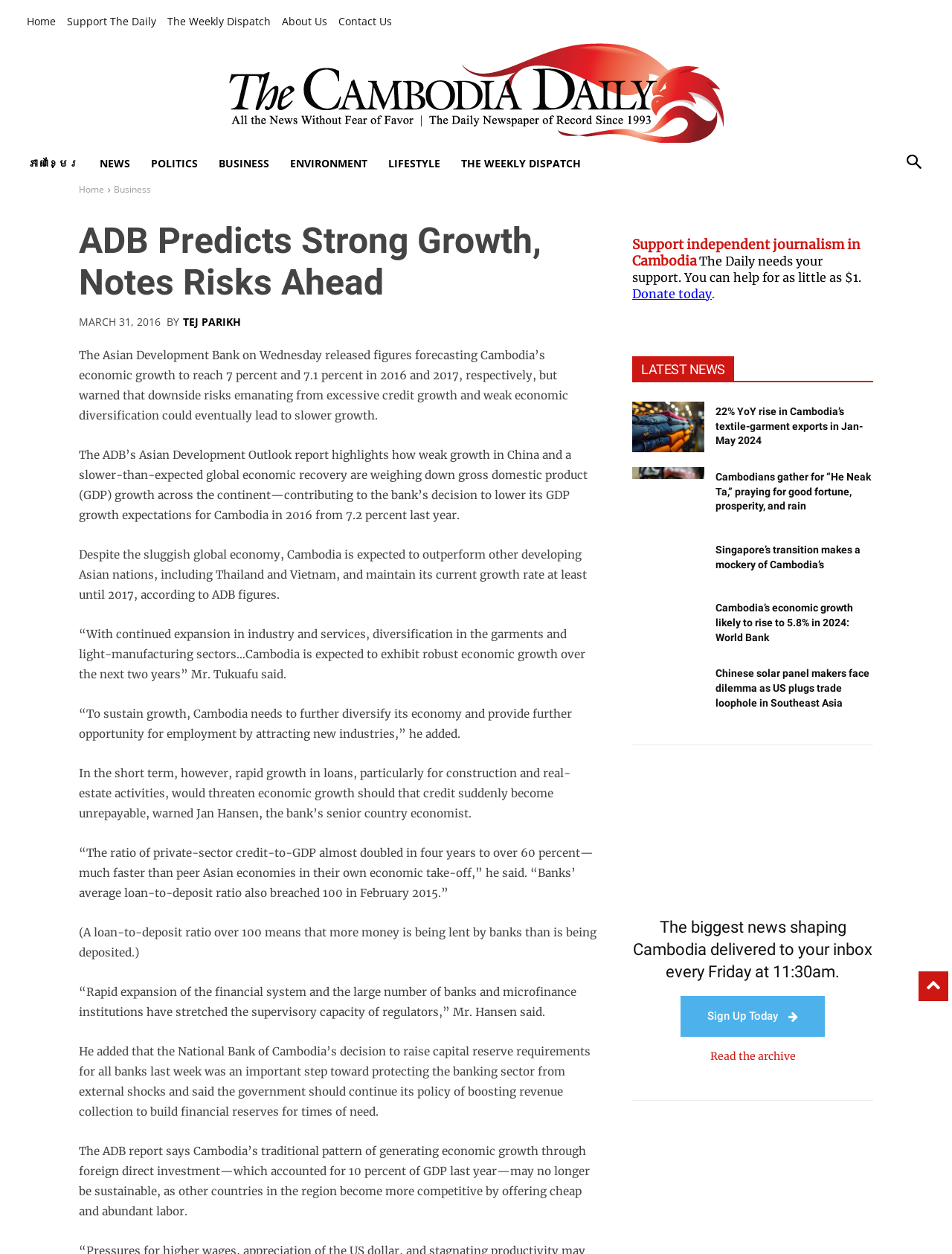What is the name of the report mentioned in the article?
Provide a detailed answer to the question using information from the image.

I found the answer by reading the article, which mentions the Asian Development Outlook report as the source of the economic growth predictions.